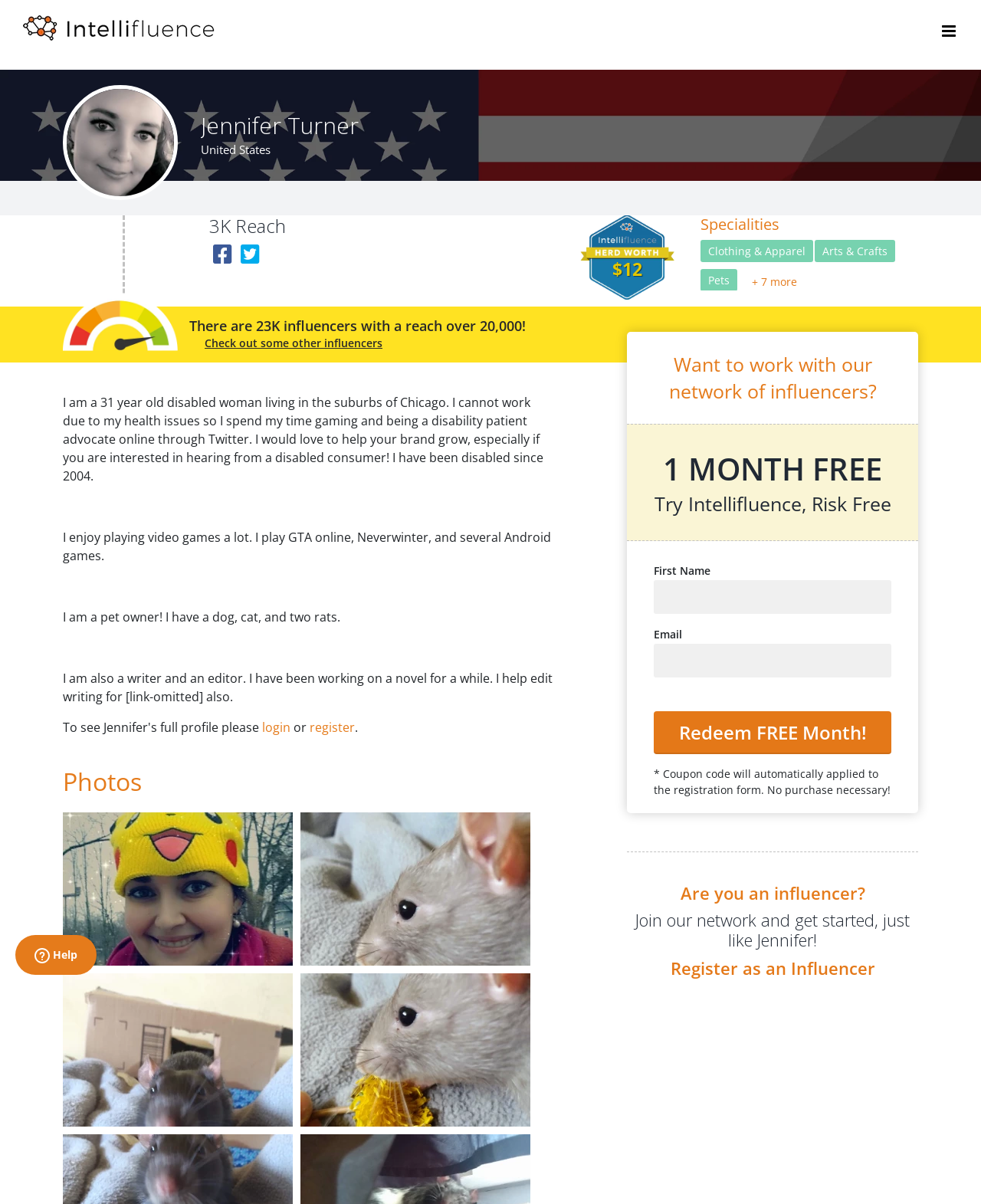Given the element description: "Register as an Influencer", predict the bounding box coordinates of the UI element it refers to, using four float numbers between 0 and 1, i.e., [left, top, right, bottom].

[0.639, 0.795, 0.936, 0.812]